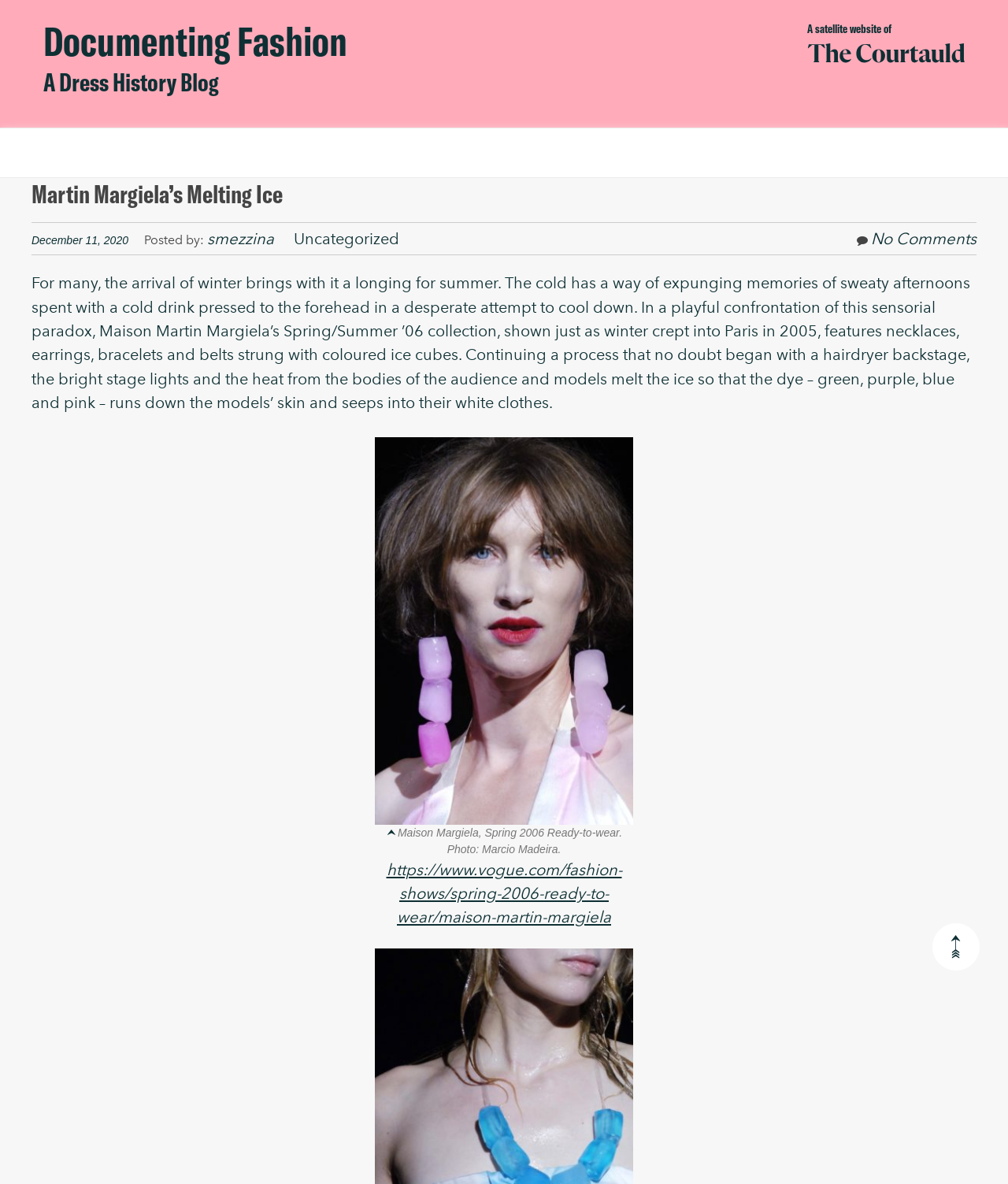What is the color of the clothes worn by the models?
Carefully examine the image and provide a detailed answer to the question.

The text states that 'the dye... seeps into their white clothes', indicating that the color of the clothes worn by the models is white.